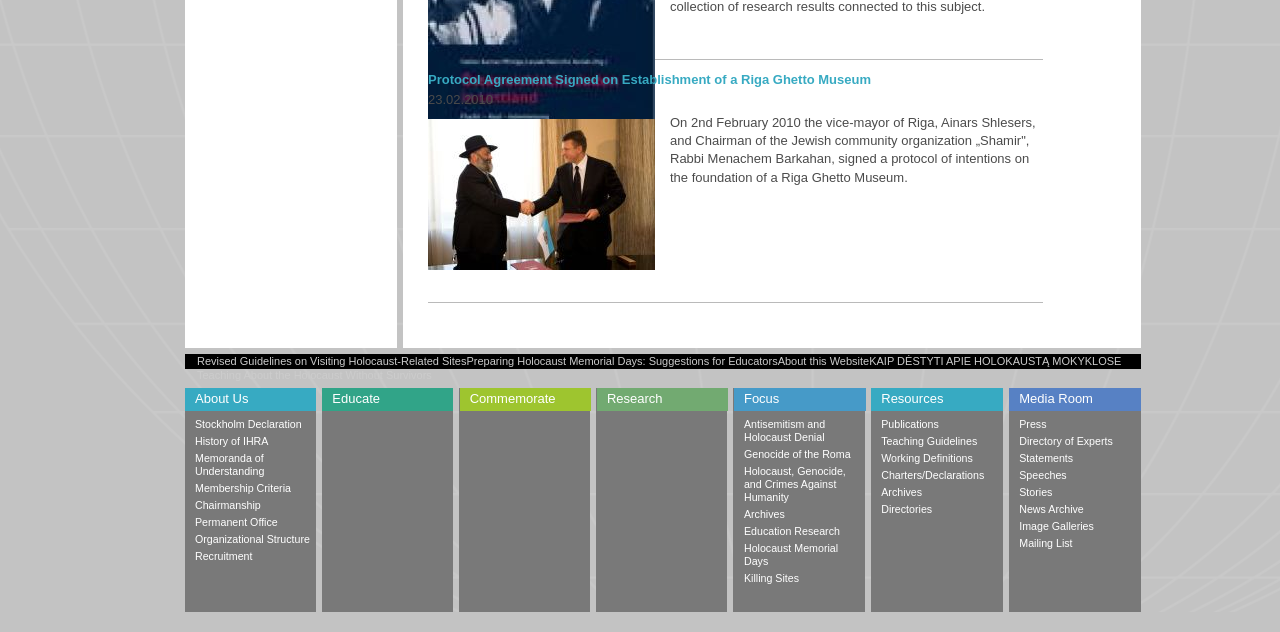Please pinpoint the bounding box coordinates for the region I should click to adhere to this instruction: "Check the news archive".

[0.793, 0.796, 0.891, 0.816]